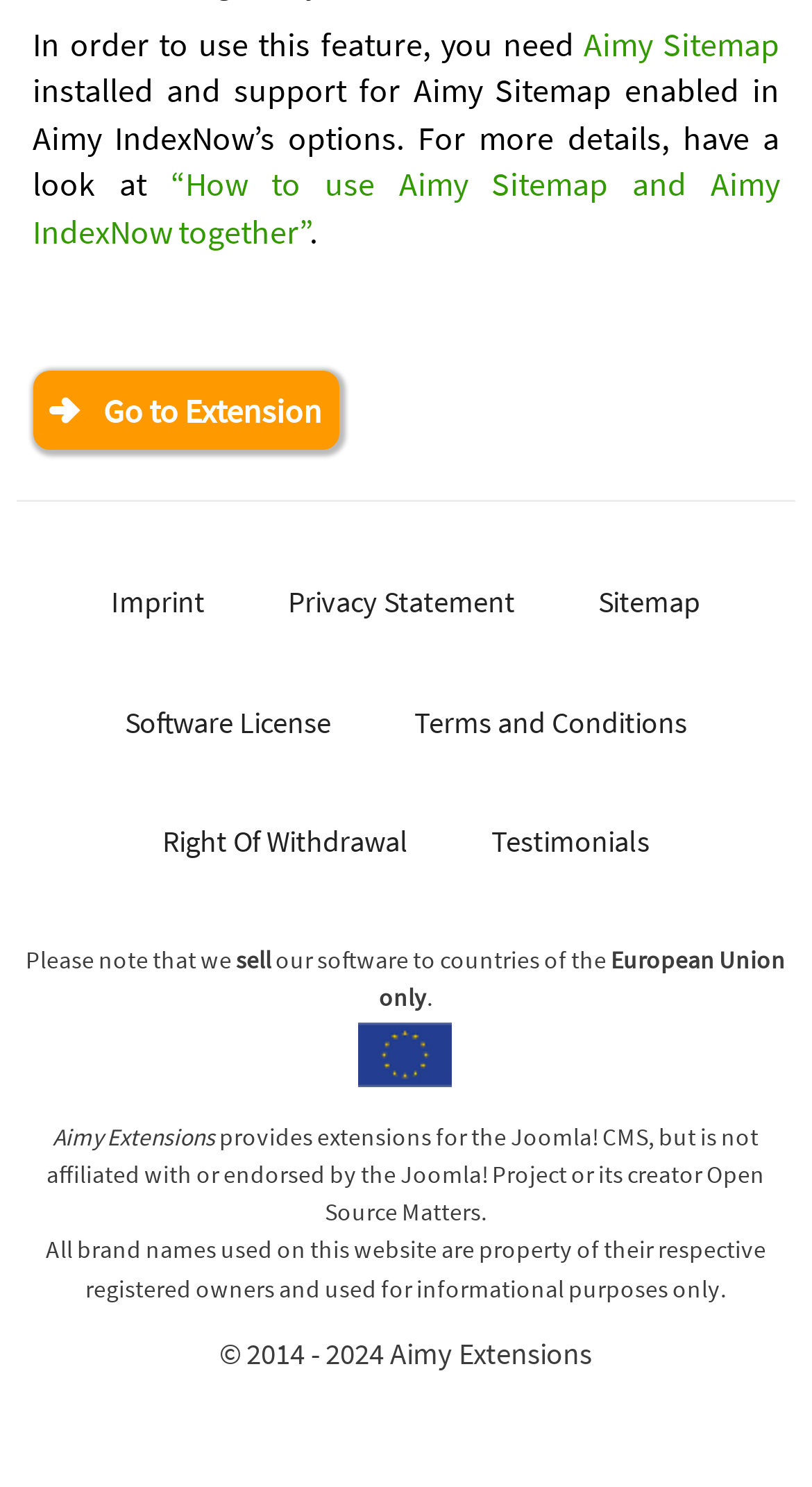Locate the bounding box coordinates of the clickable area needed to fulfill the instruction: "View Imprint".

[0.096, 0.372, 0.294, 0.441]